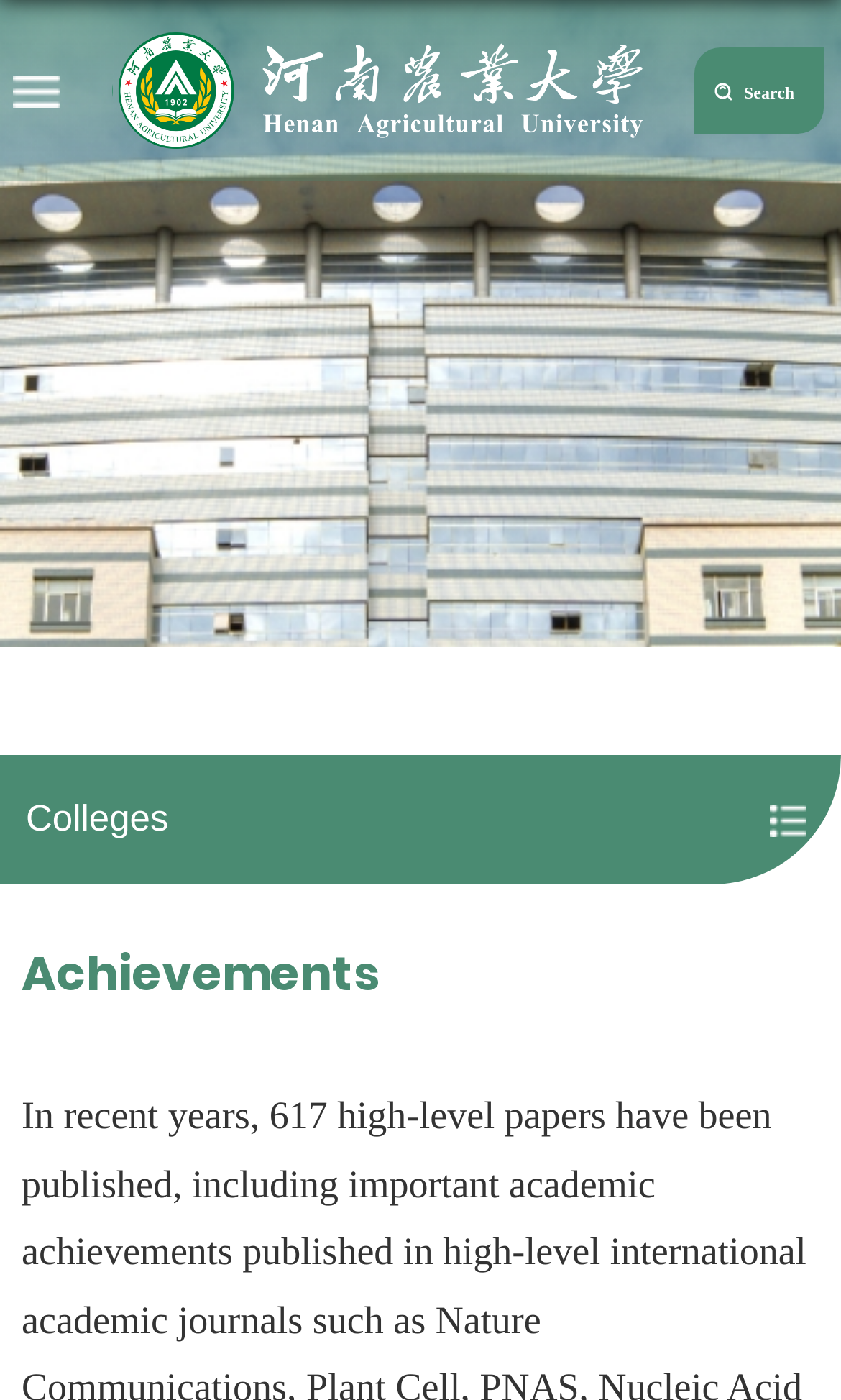Give a concise answer of one word or phrase to the question: 
What is the text below the 'Colleges' heading?

Achievements